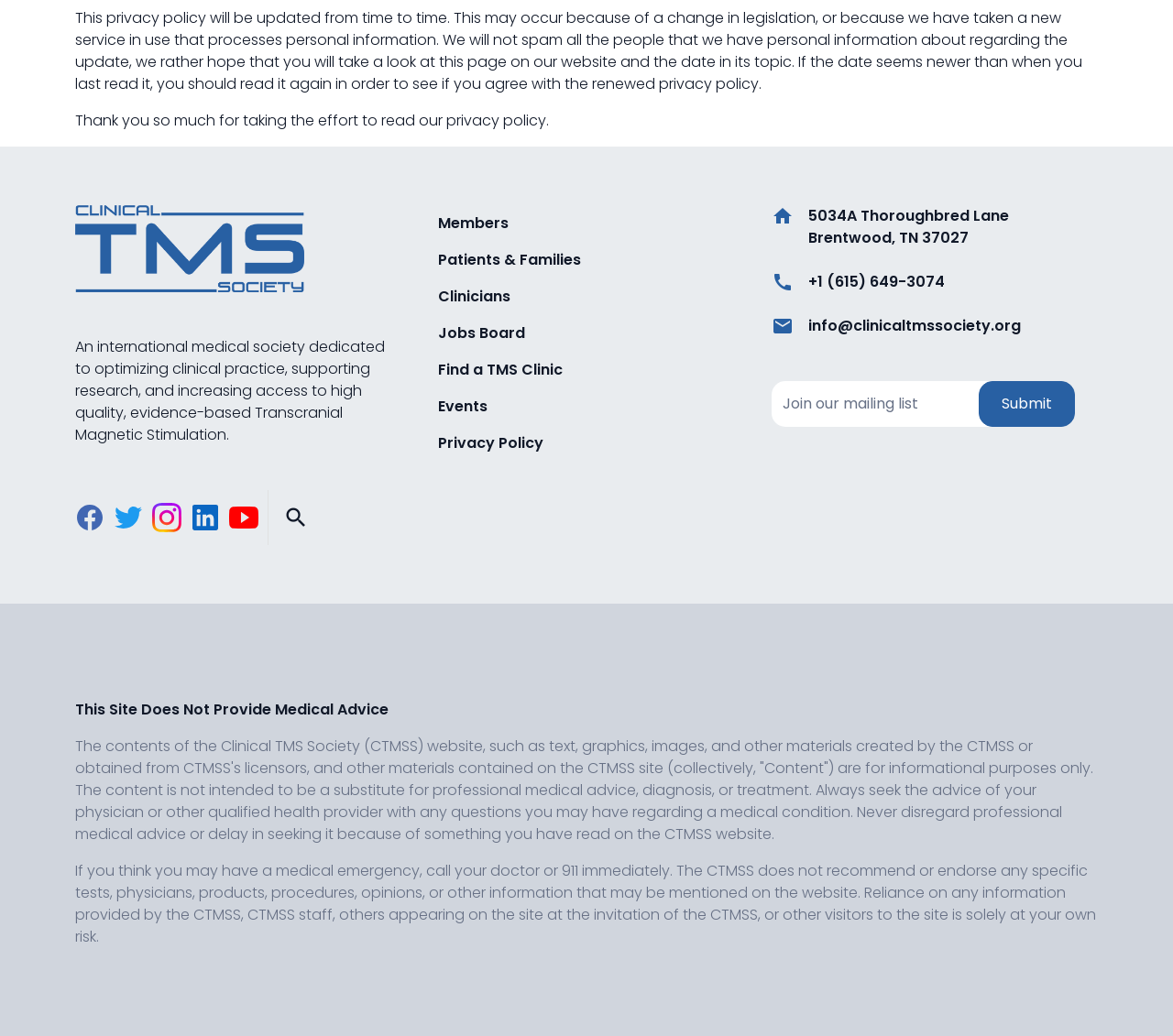Determine the bounding box coordinates for the area you should click to complete the following instruction: "Click the homepage logo link".

[0.064, 0.229, 0.259, 0.249]